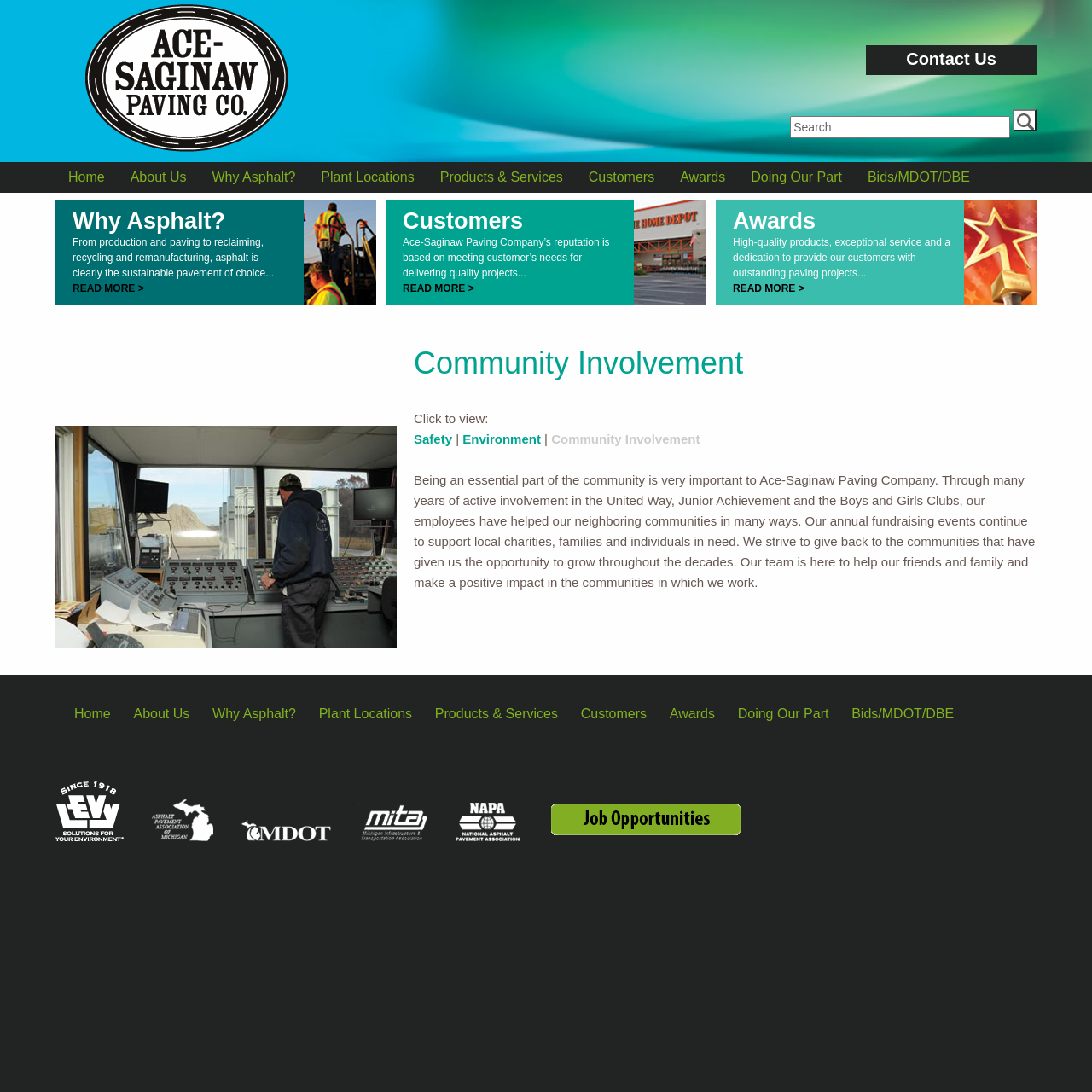Provide the bounding box coordinates for the area that should be clicked to complete the instruction: "Click Contact Us".

[0.793, 0.041, 0.949, 0.069]